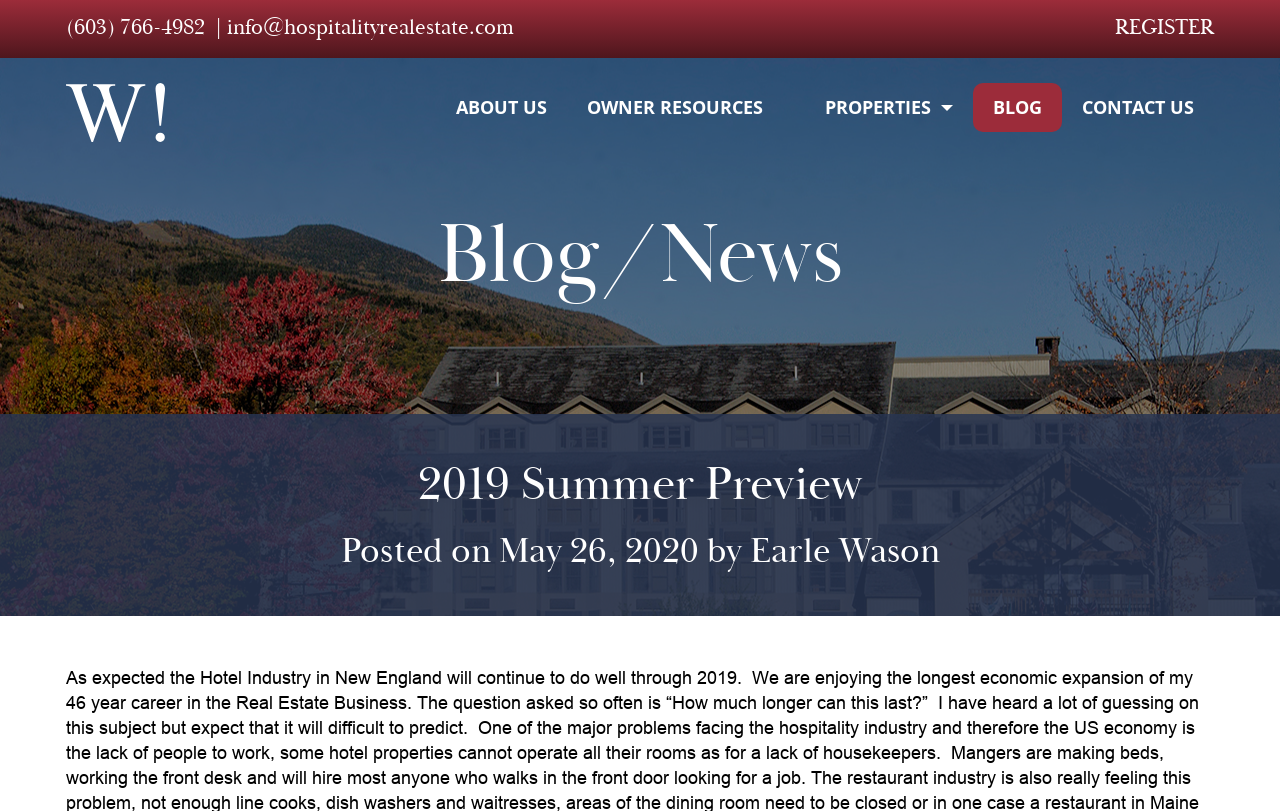Please give a one-word or short phrase response to the following question: 
What is the phone number to contact?

(603) 766-4982